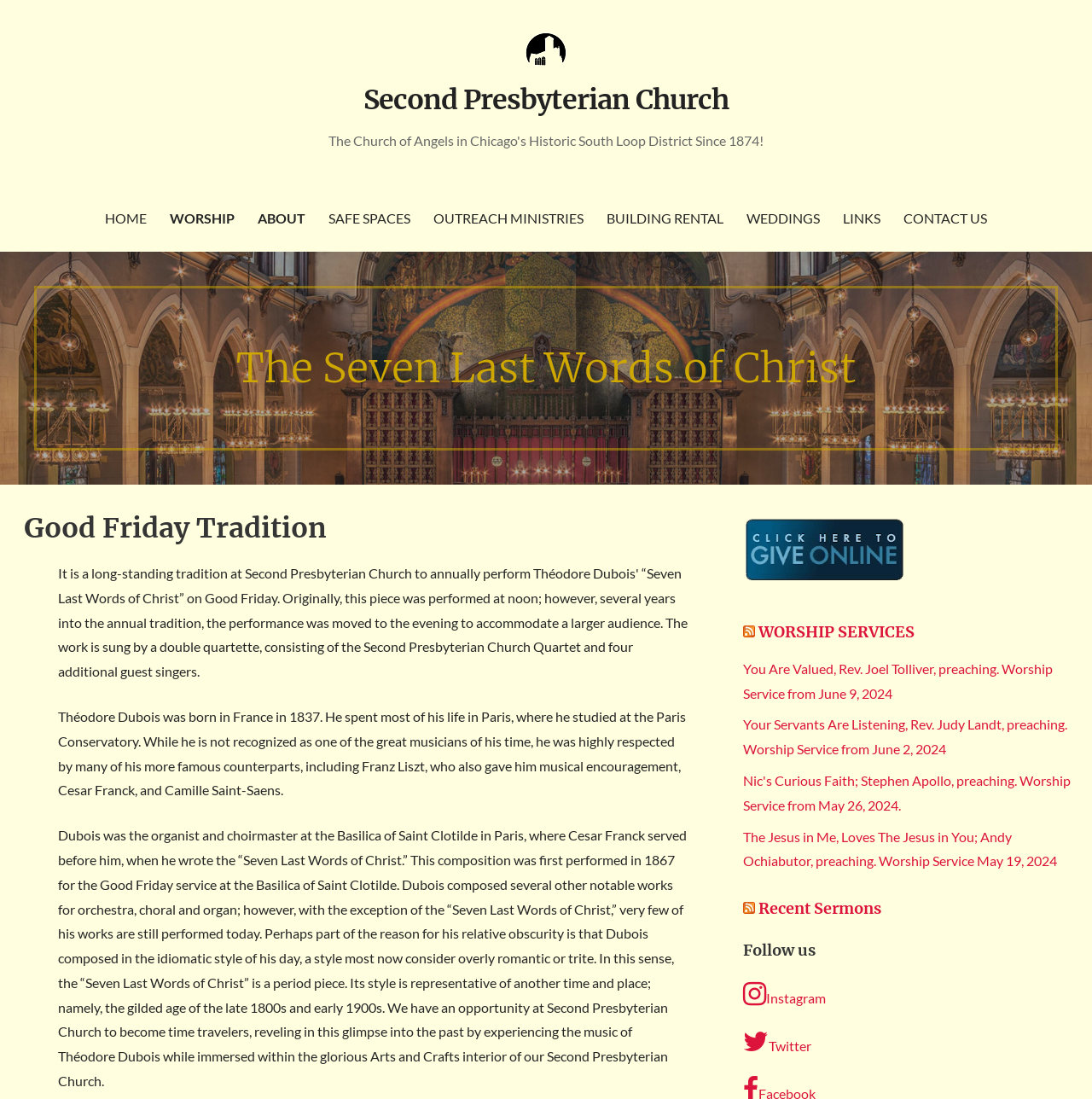Find the bounding box of the web element that fits this description: "Boy Scouts of America".

None